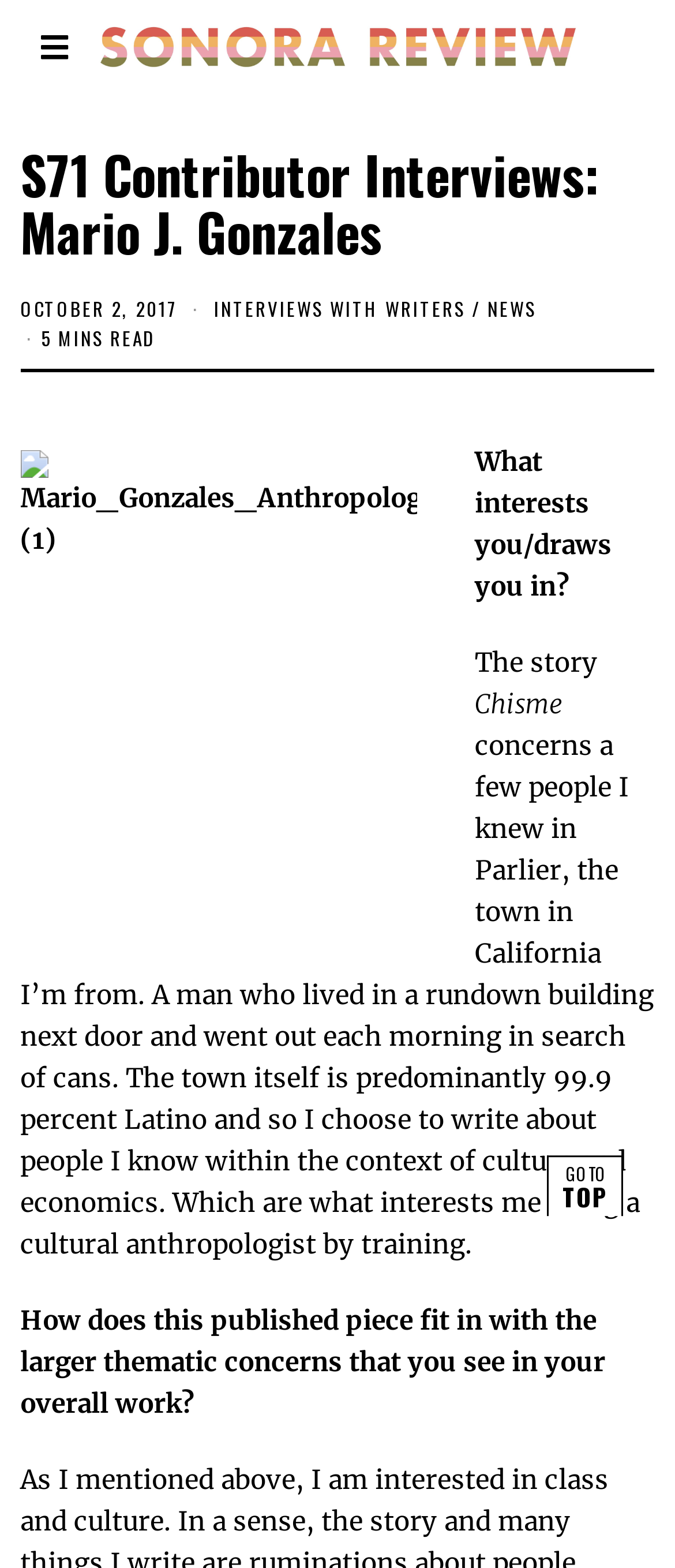Examine the image carefully and respond to the question with a detailed answer: 
What is the name of the person being interviewed?

I found the answer by looking at the header section of the webpage, where it says 'S71 Contributor Interviews: Mario J. Gonzales'. This suggests that Mario J. Gonzales is the person being interviewed.